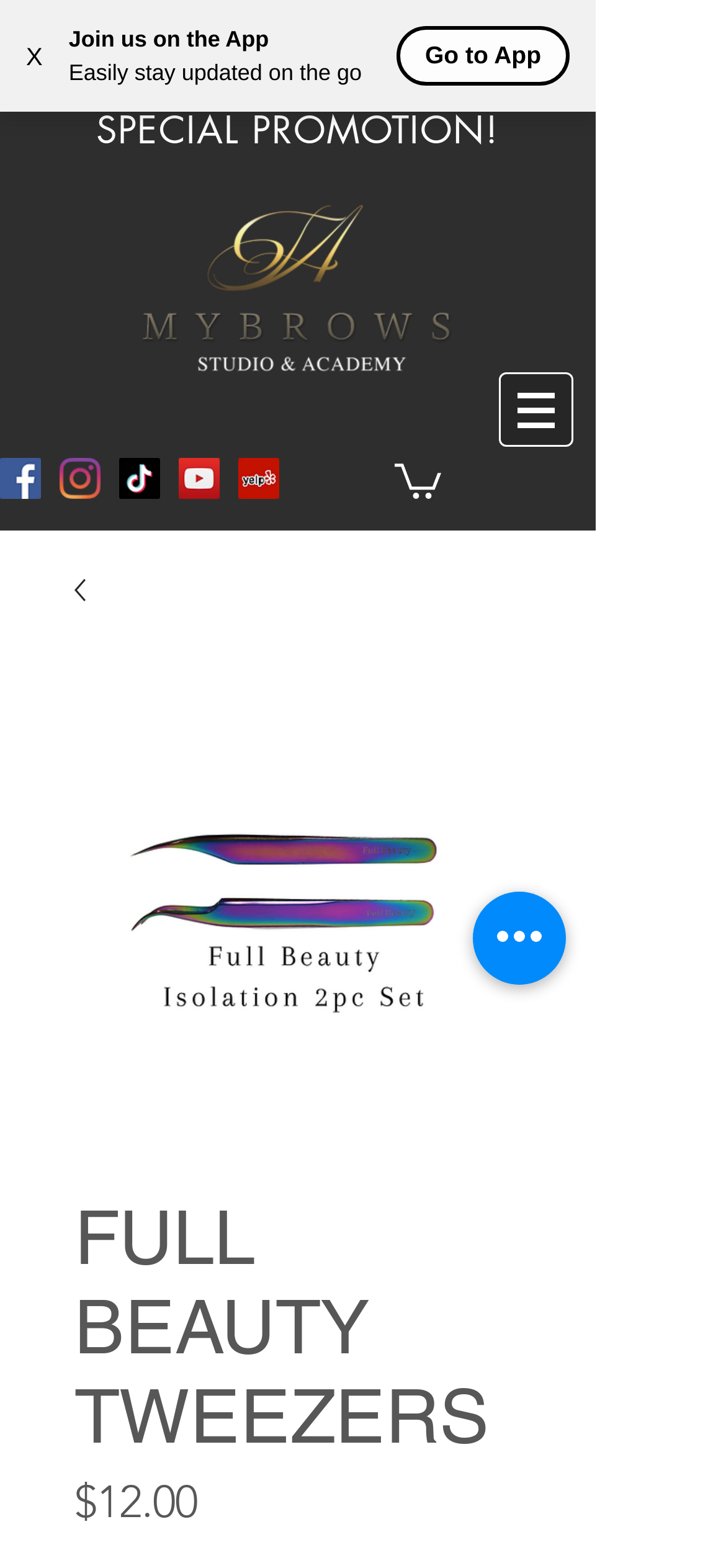Identify the main title of the webpage and generate its text content.

FULL BEAUTY TWEEZERS